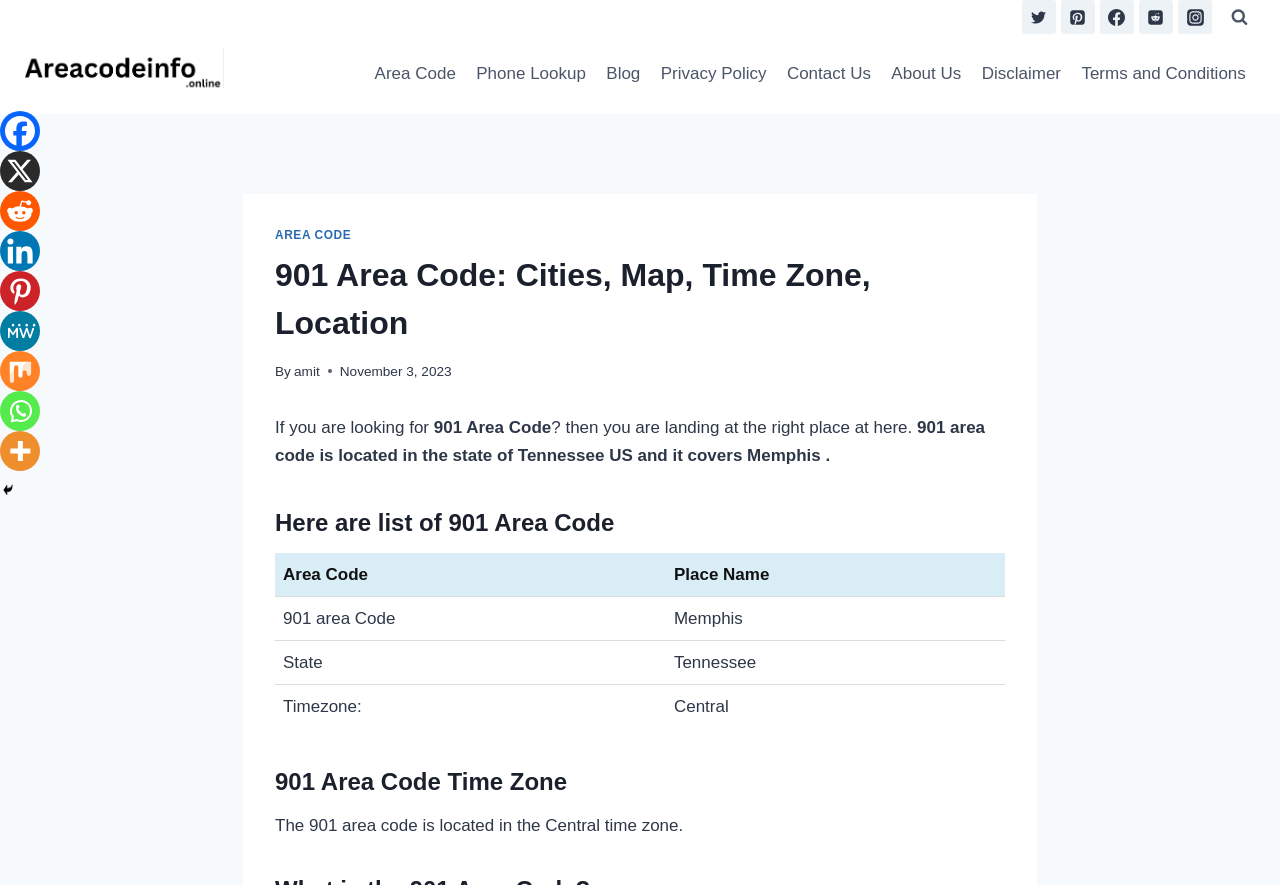Determine the bounding box coordinates of the clickable element necessary to fulfill the instruction: "Click on Twitter". Provide the coordinates as four float numbers within the 0 to 1 range, i.e., [left, top, right, bottom].

[0.798, 0.0, 0.825, 0.038]